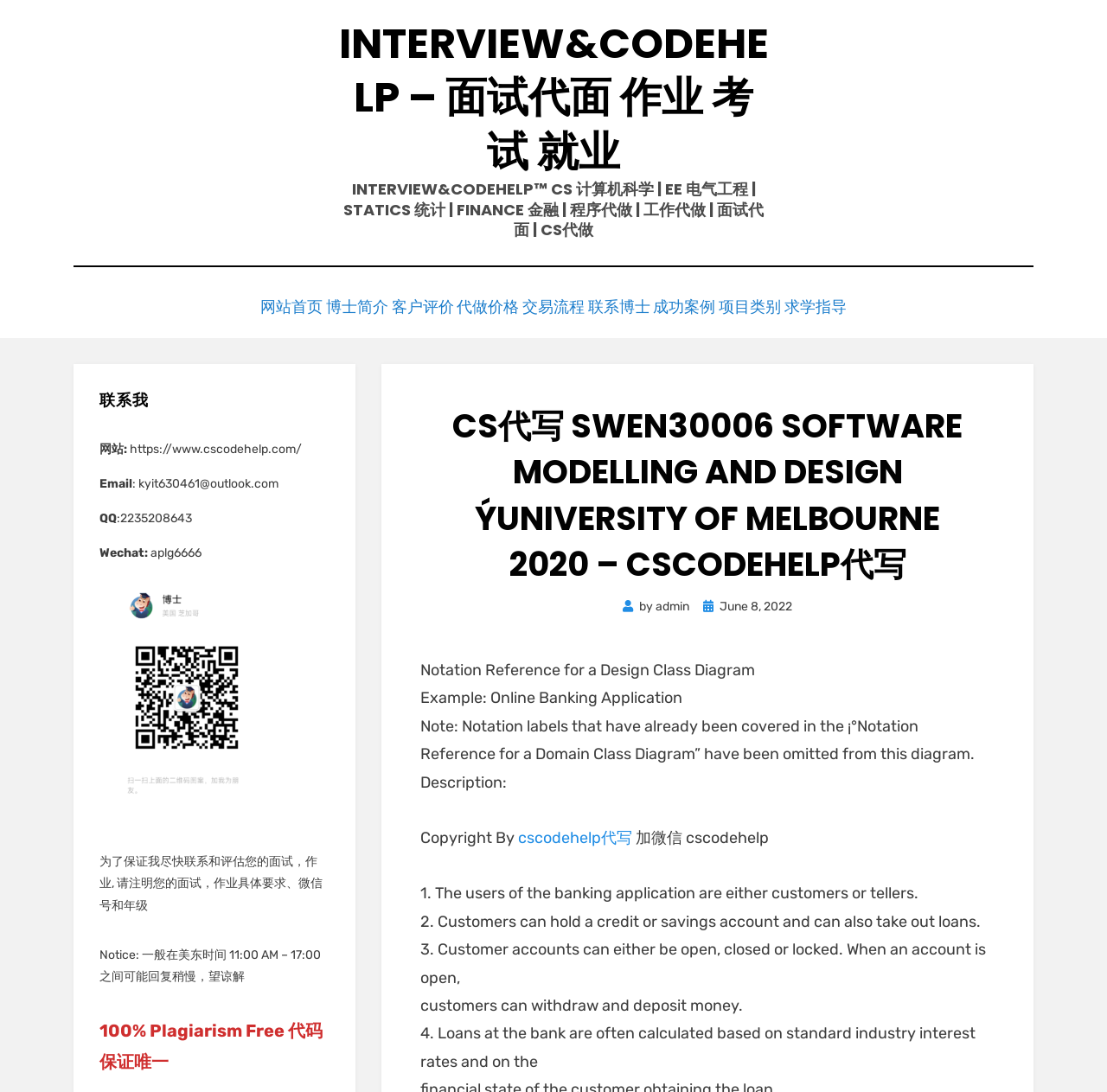What is the guarantee of the code provided?
Please analyze the image and answer the question with as much detail as possible.

The guarantee of the code provided can be found at the bottom of the webpage, which is '100% Plagiarism Free 代码保证唯一', indicating that the code is plagiarism-free.